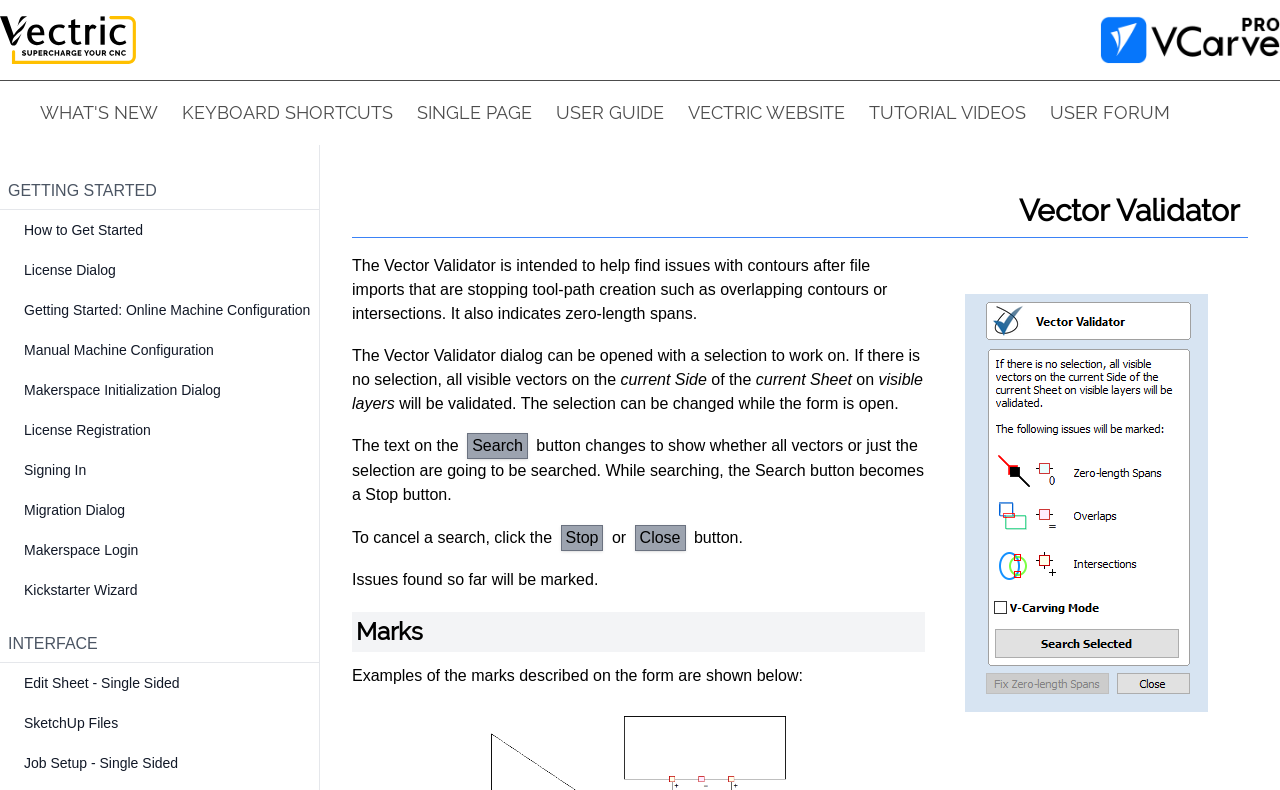Identify the bounding box of the UI element described as follows: "Signing In". Provide the coordinates as four float numbers in the range of 0 to 1 [left, top, right, bottom].

[0.012, 0.575, 0.074, 0.615]